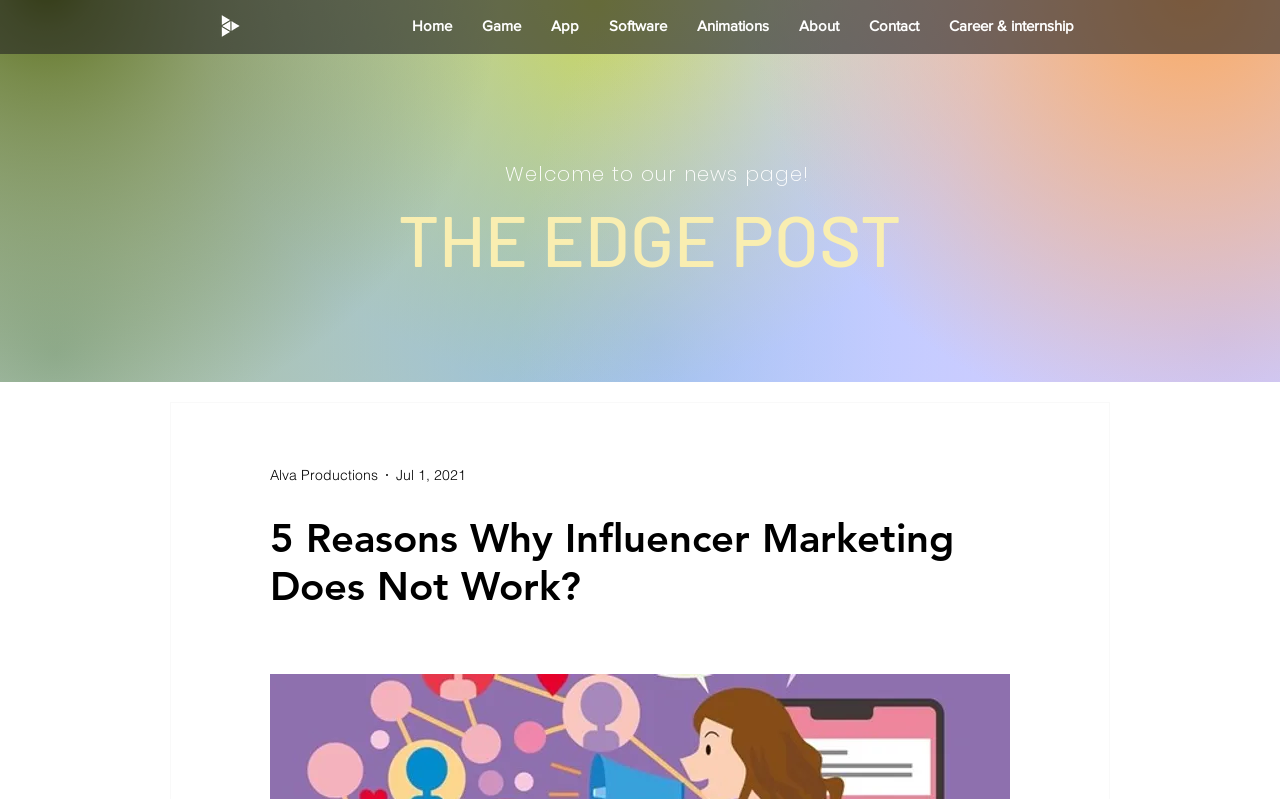What is the name of the news page?
Please give a detailed and elaborate answer to the question.

I found a heading element with the text 'THE EDGE POST', which suggests that the name of the news page is 'THE EDGE POST'.